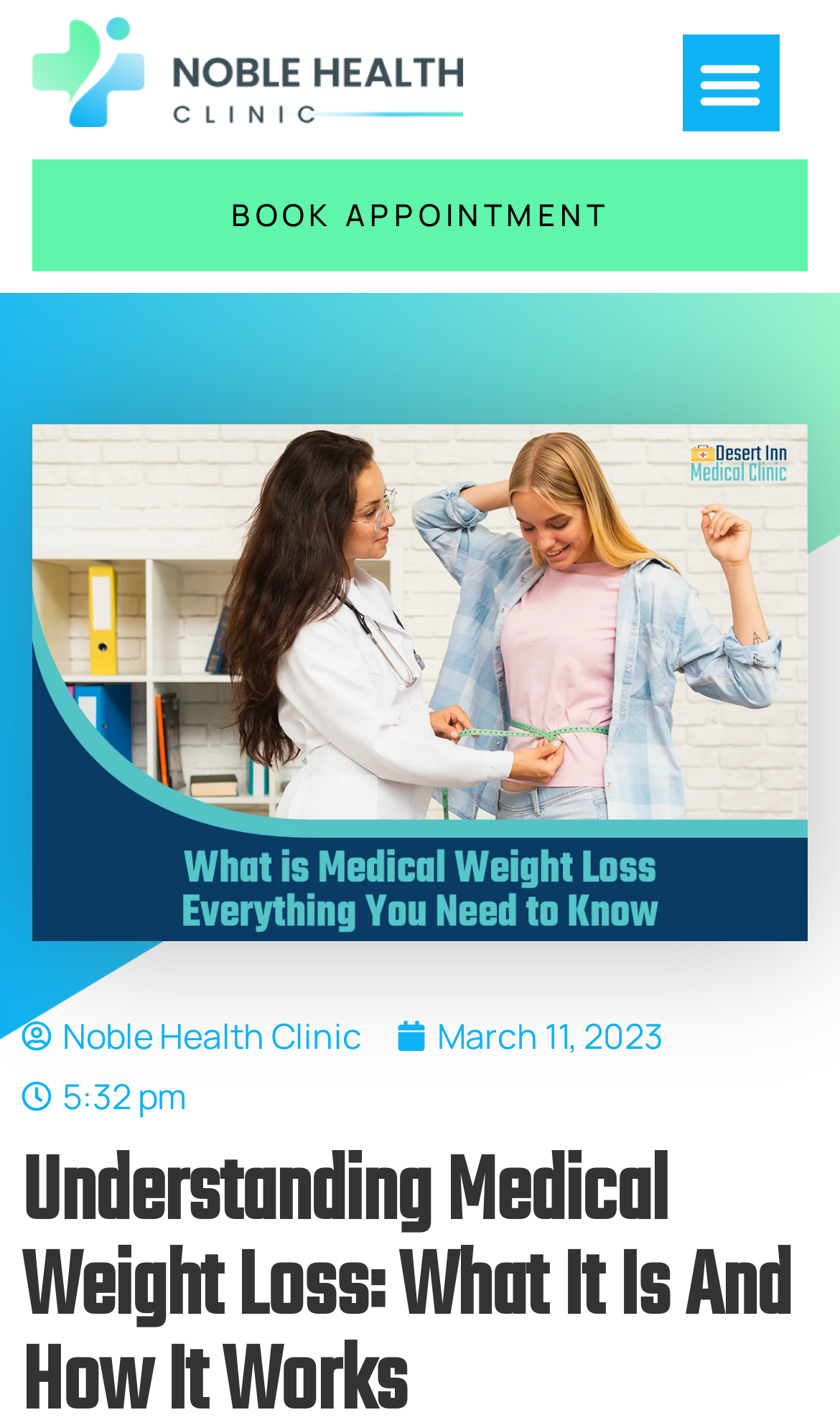Extract the bounding box coordinates for the UI element described by the text: "Menu". The coordinates should be in the form of [left, top, right, bottom] with values between 0 and 1.

[0.812, 0.025, 0.927, 0.093]